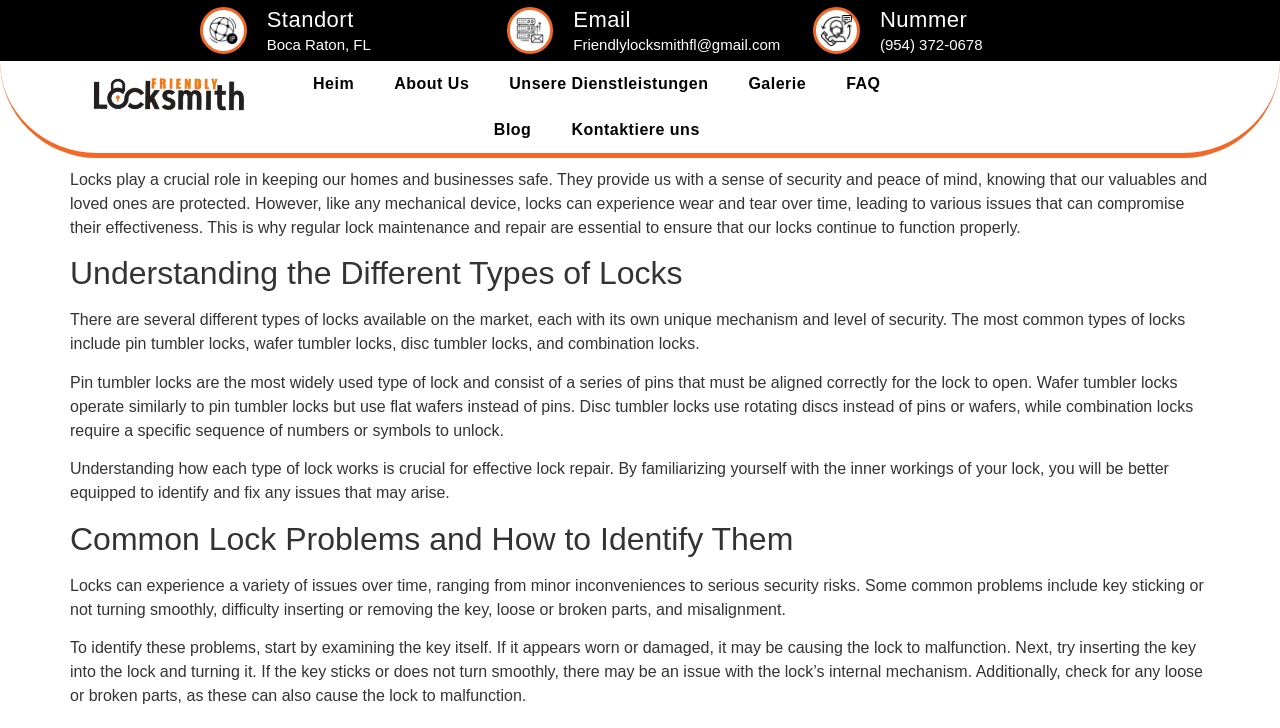Please find the bounding box for the UI element described by: "About Us".

[0.292, 0.083, 0.382, 0.146]